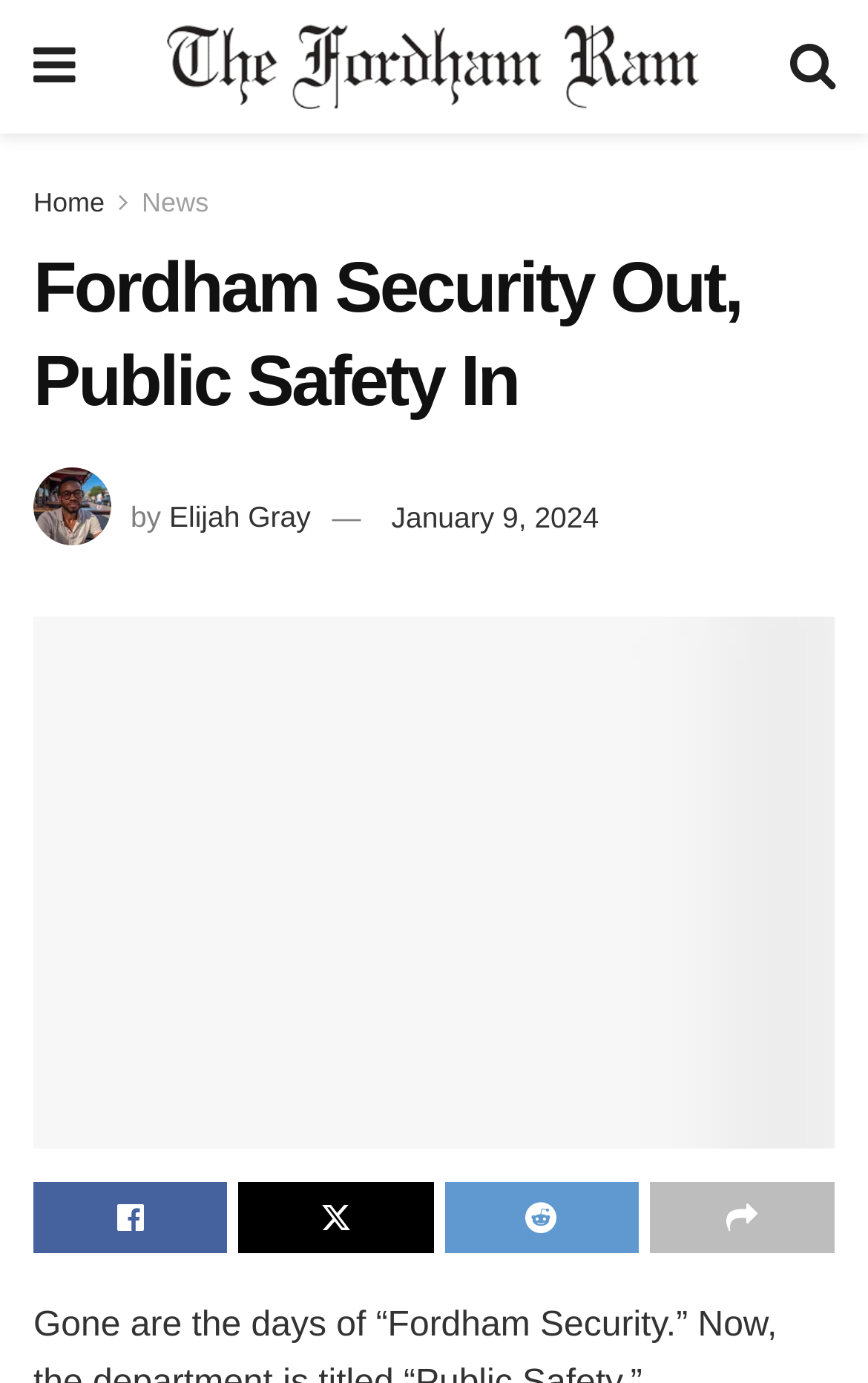Provide the bounding box coordinates of the section that needs to be clicked to accomplish the following instruction: "Click on the 'senior care' link."

None